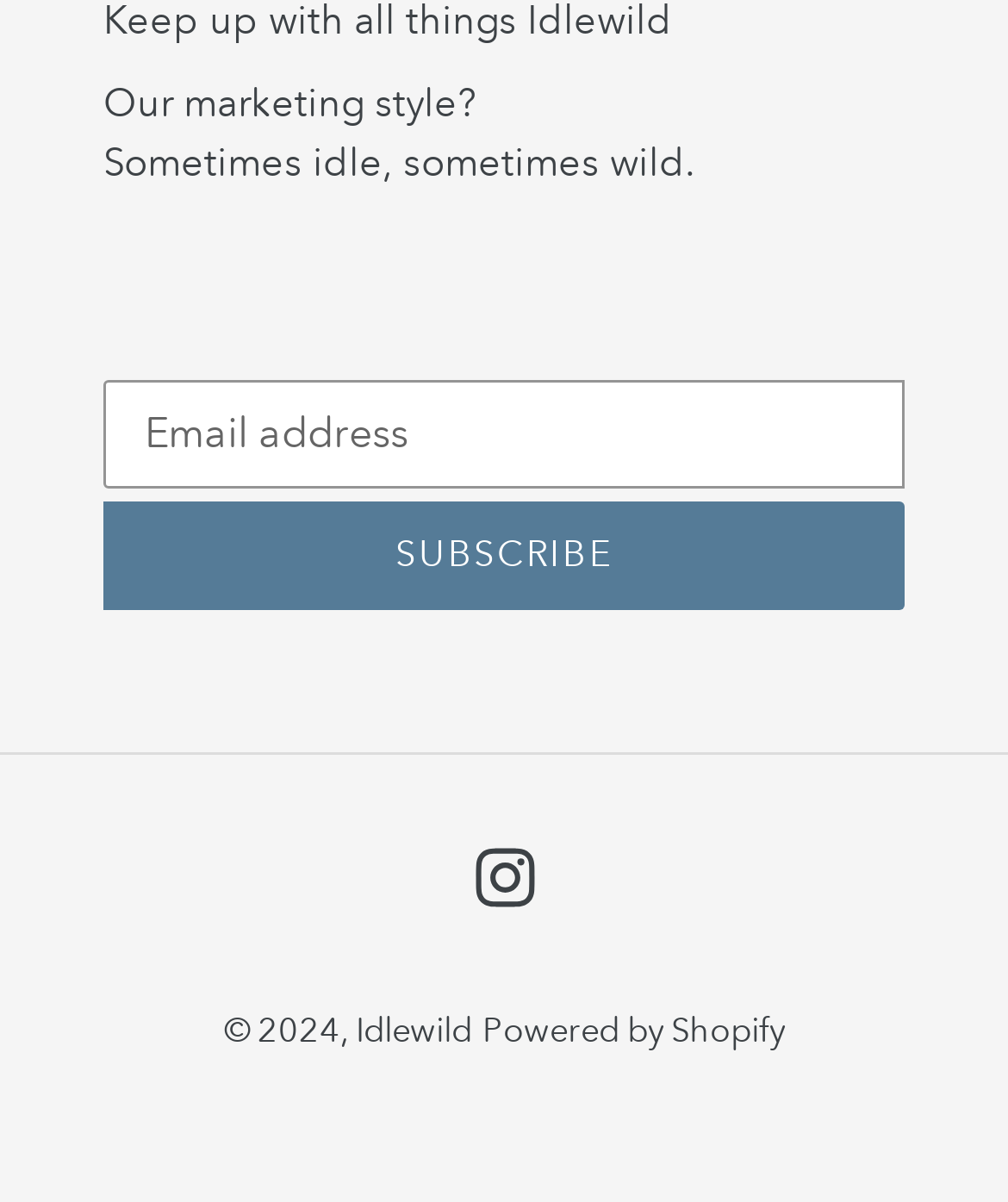Provide a one-word or short-phrase answer to the question:
What is the platform powering the website?

Shopify